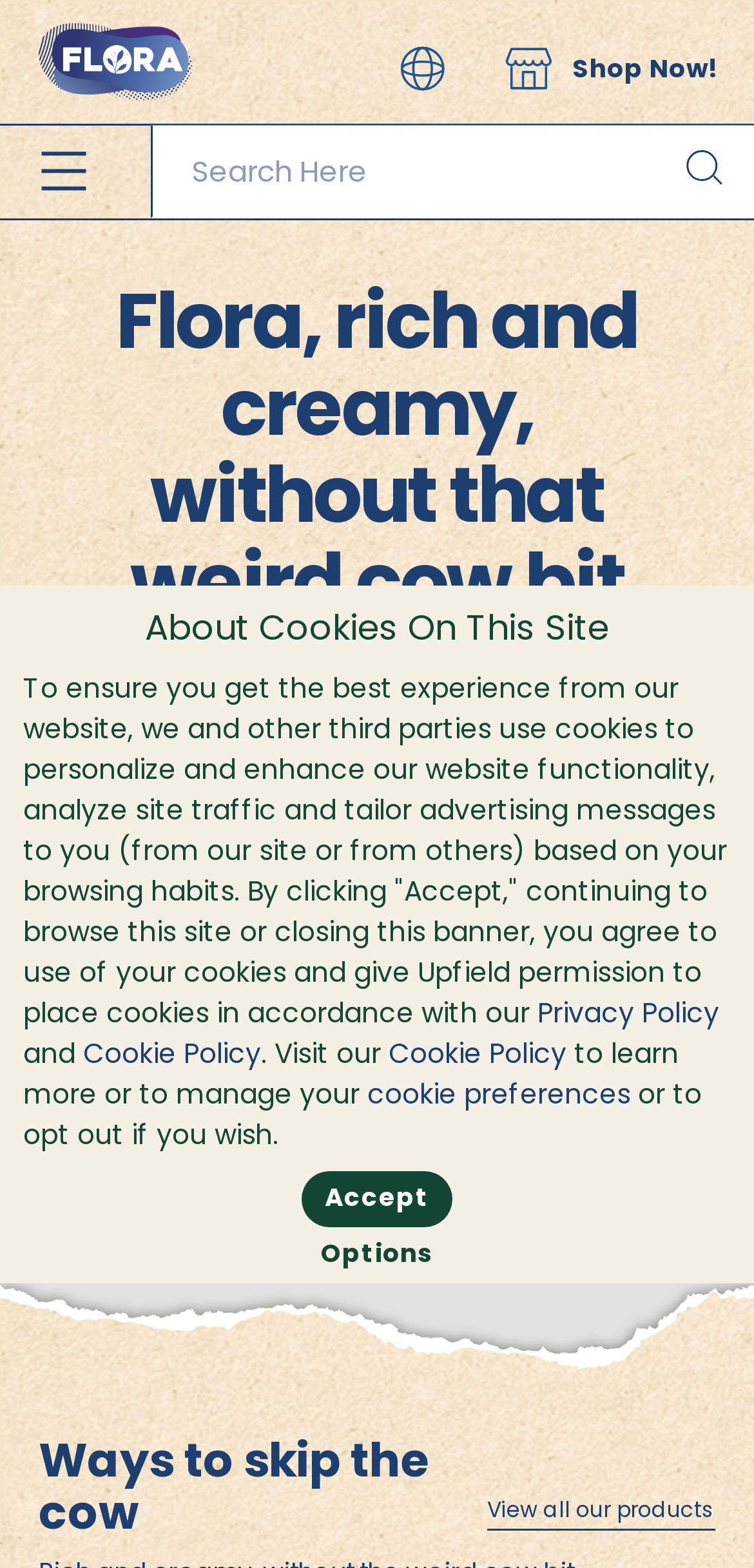Elaborate on the webpage's design and content in a detailed caption.

The webpage is titled "Home" and features a prominent flora logo at the top left corner. Below the logo, there is a navigation menu with links to "Store Locator", "Subscribe", and "Contact". To the right of the navigation menu, there is a "Shop Now!" button.

On the top right corner, there is an "open menu" button. Below it, there is a search box that spans across the page, allowing users to search for content.

The main content of the page is divided into sections. The first section features a heading that reads "Flora, rich and creamy, without that weird cow bit". Below the heading, there is a link that says "skip the cow". The section also includes two images, one above the other, that take up the full width of the page.

The next section is headed "Ways to skip the cow" and features a link to "View all our products". This section is located at the bottom of the page.

A cookie notice banner is displayed on the page, which is not modal. The banner includes a heading that reads "About Cookies On This Site" and a lengthy paragraph of text that explains the use of cookies on the website. The banner also includes links to "Privacy Policy" and "Cookie Policy", as well as buttons to manage cookie preferences and accept or opt out of cookies.

Overall, the webpage has a clean and organized layout, with clear headings and concise text. The use of images and buttons adds visual interest to the page.